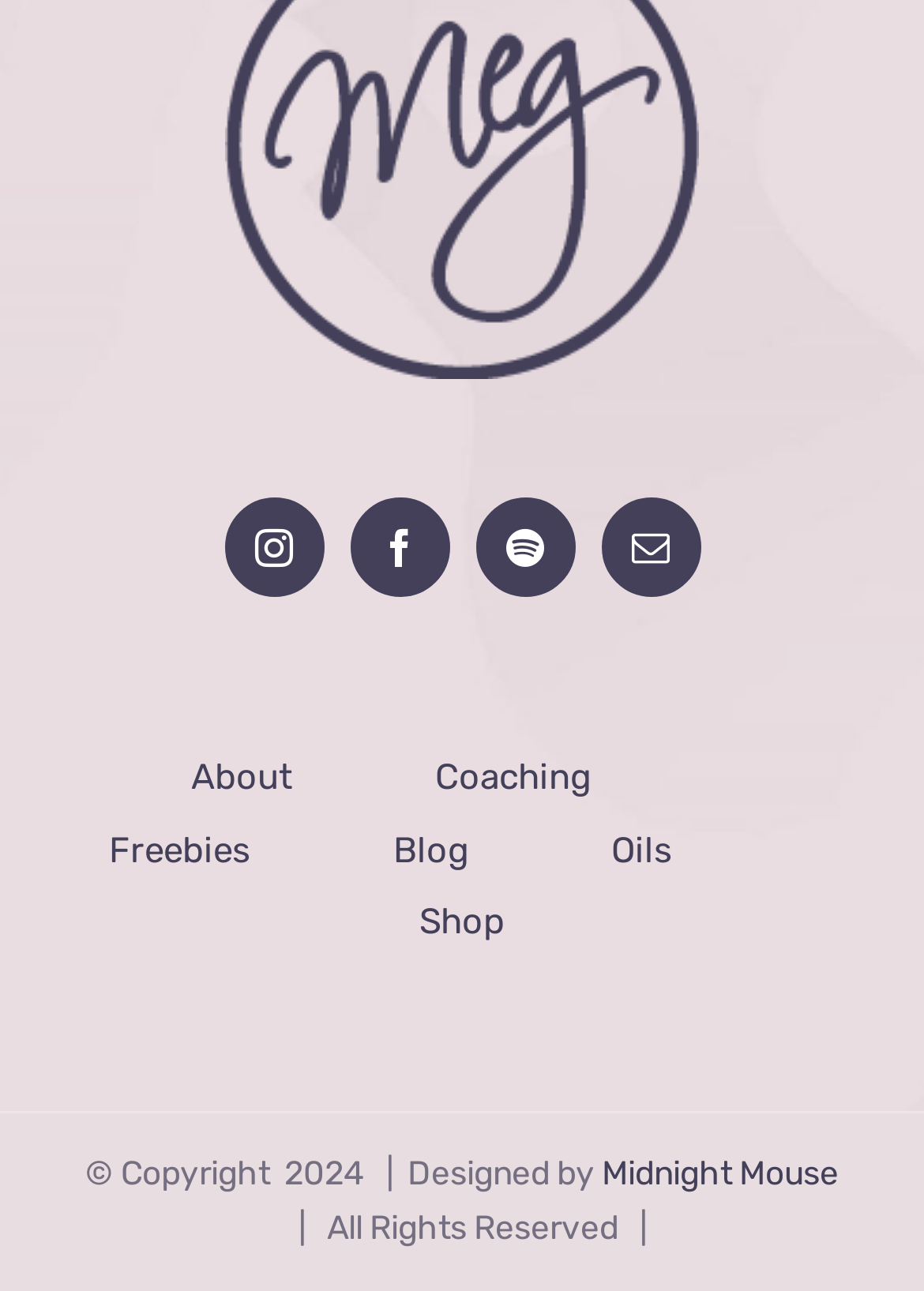Examine the image and give a thorough answer to the following question:
What is the last item in the secondary navigation?

I looked at the secondary navigation section and found the links in order: About, Coaching, Freebies, Blog, Oils, and Shop. The last item in this list is Shop.